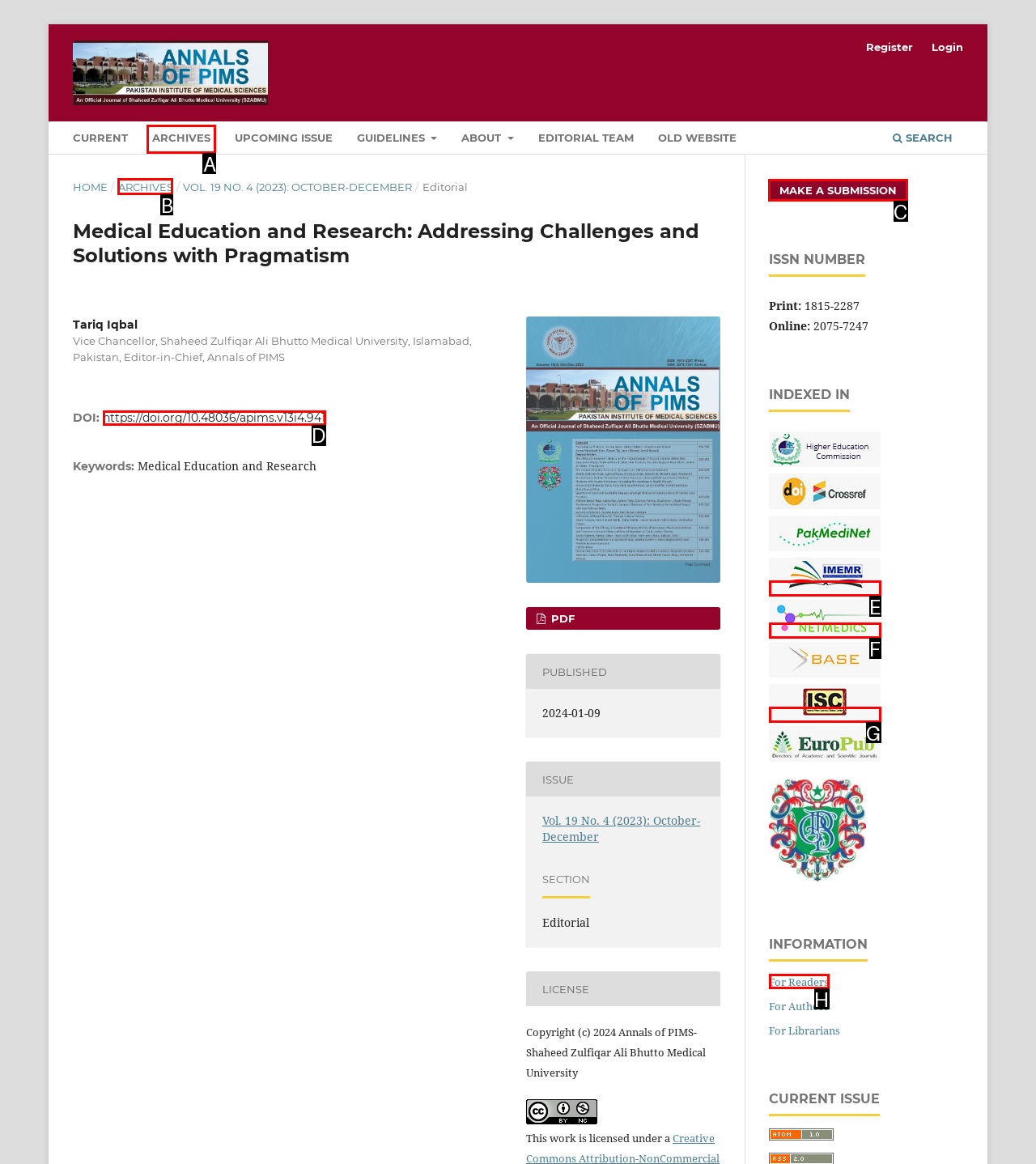Identify the correct choice to execute this task: Make a submission
Respond with the letter corresponding to the right option from the available choices.

C